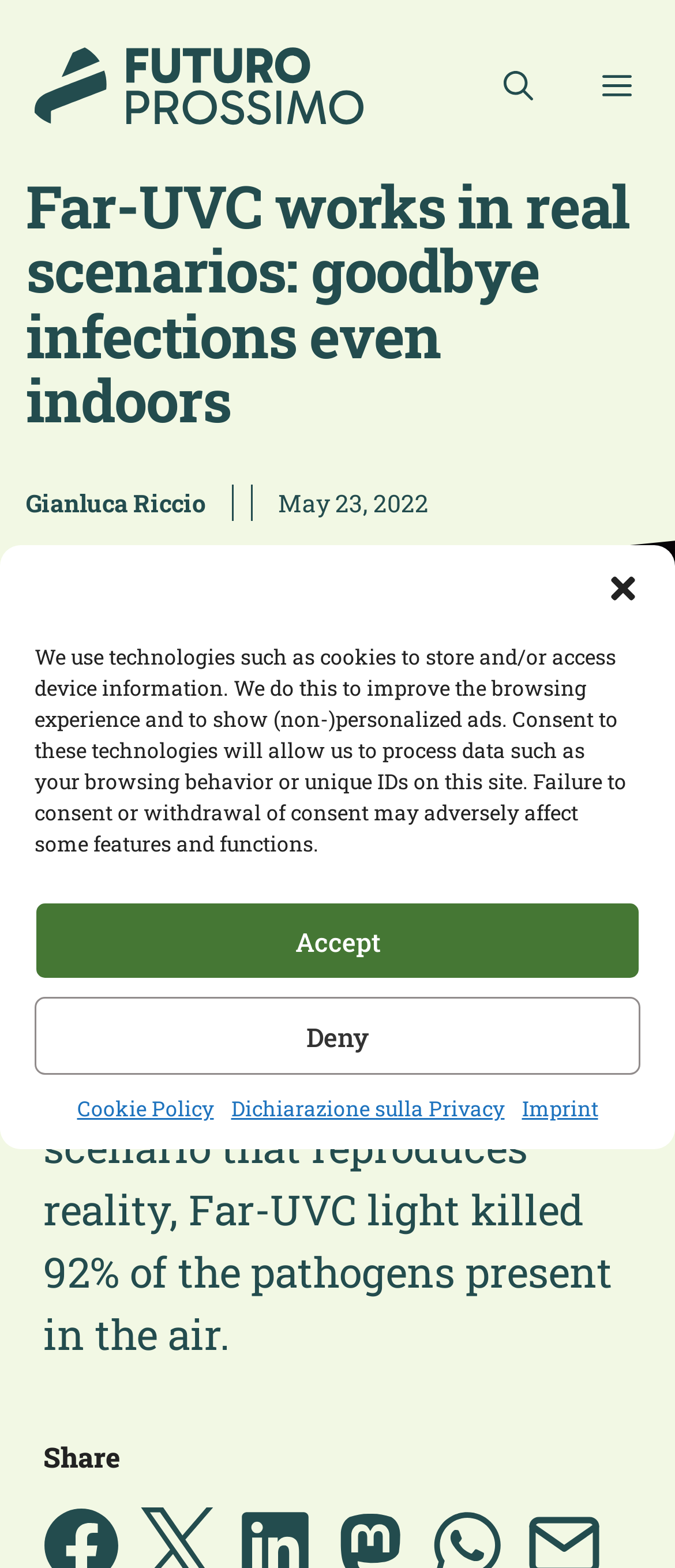What is the topic of the article?
Please provide a comprehensive answer based on the information in the image.

I inferred this by looking at the heading 'Medicine' and the content of the article, which discusses the effectiveness of Far-UVC light in killing pathogens.